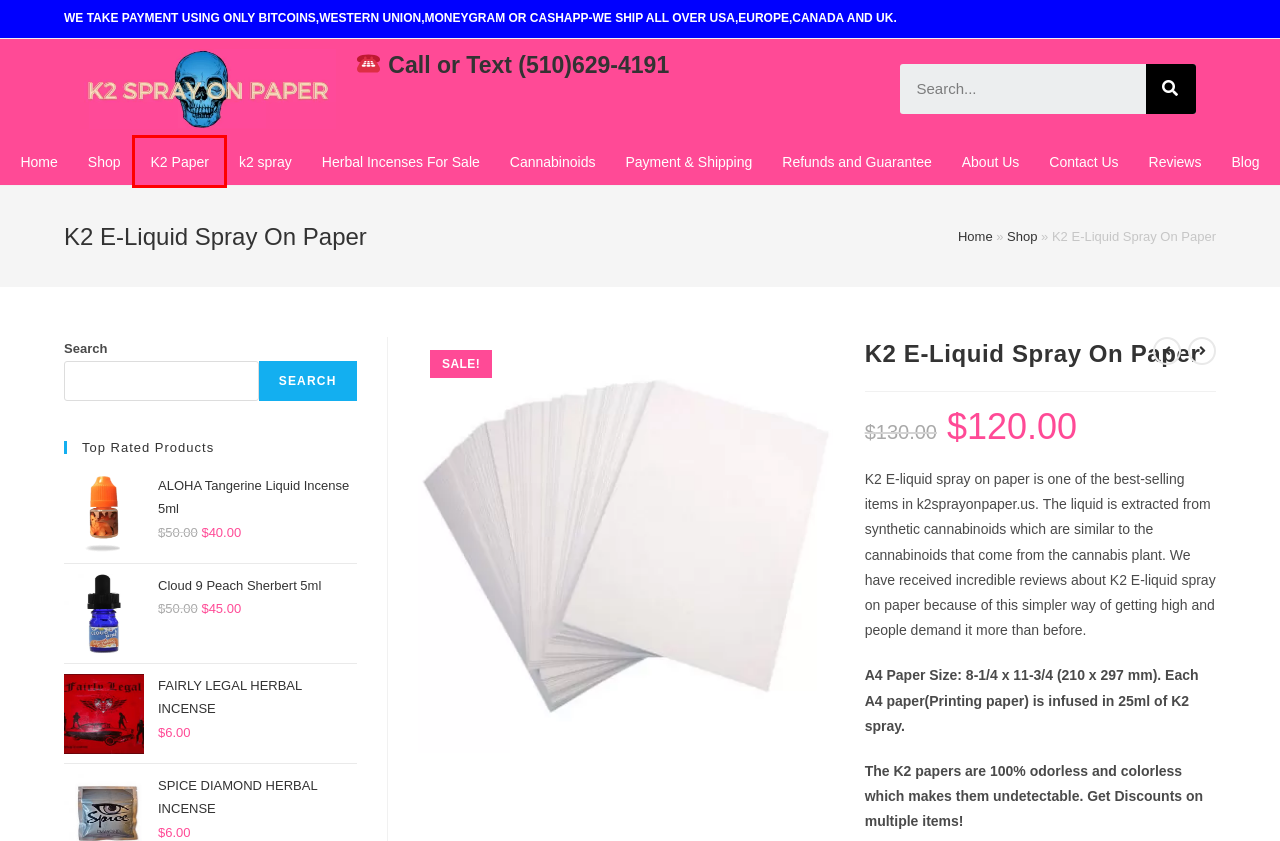Analyze the screenshot of a webpage featuring a red rectangle around an element. Pick the description that best fits the new webpage after interacting with the element inside the red bounding box. Here are the candidates:
A. Buy K2 Paper Online- K2 Paper Collection
B. Refunds and Guarantee | Legal K2 Spice Shop Online
C. Buy FAIRLY LEGAL HERBAL INCENSE | Legal k2 shop Online
D. Cannabinoids | Legal K2 Spice Shop Online
E. k2 spray | Legal K2 Spice Shop Online
F. Contact Us | Legal K2 Spice Shop Online
G. Reviews | Legal K2 Spice Shop Online
H. Buy Shop | Legal k2 shop Online

A